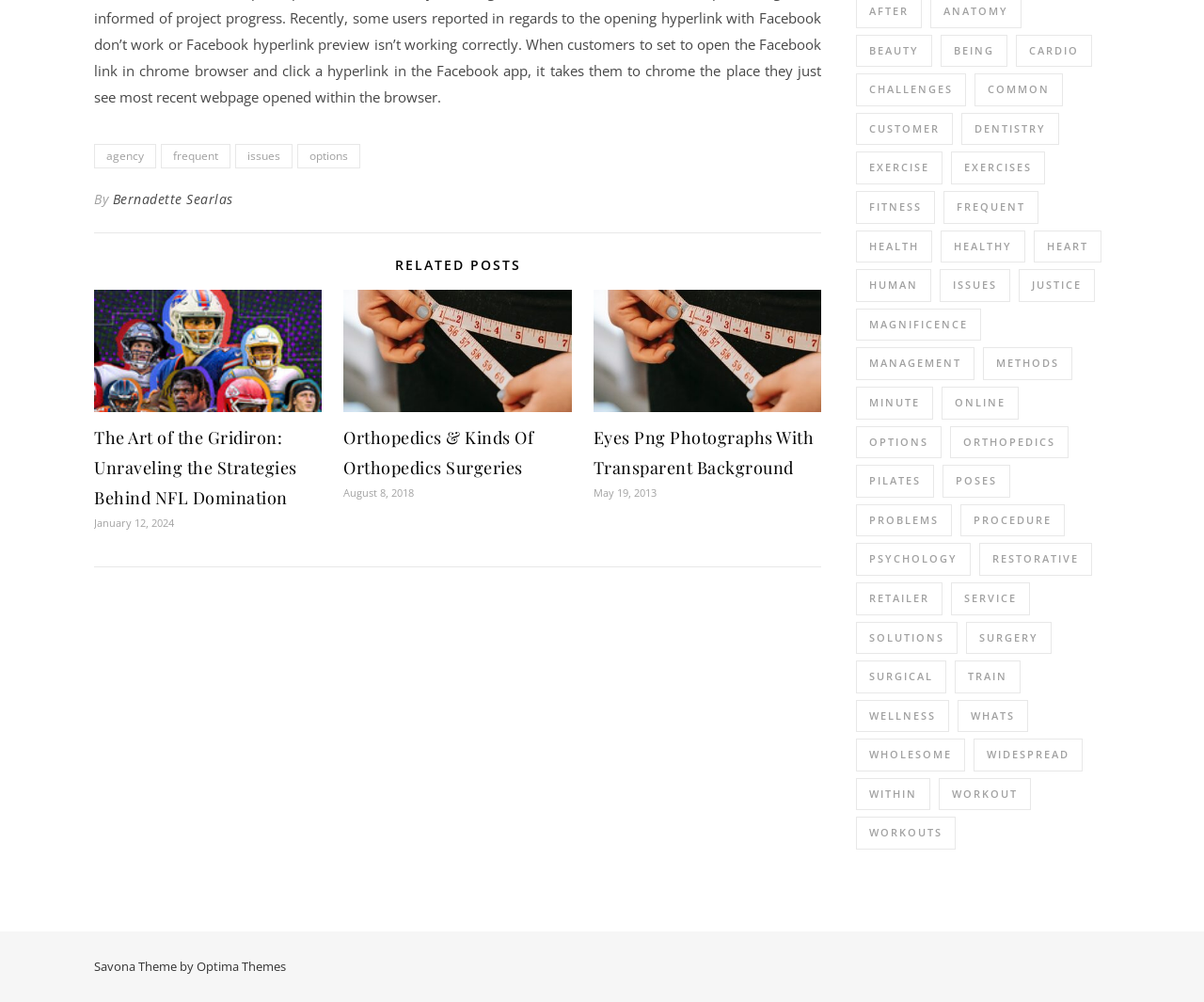Identify the bounding box coordinates of the clickable region necessary to fulfill the following instruction: "read the 'Orthopedics & Kinds Of Orthopedics Surgeries' article". The bounding box coordinates should be four float numbers between 0 and 1, i.e., [left, top, right, bottom].

[0.285, 0.419, 0.475, 0.479]